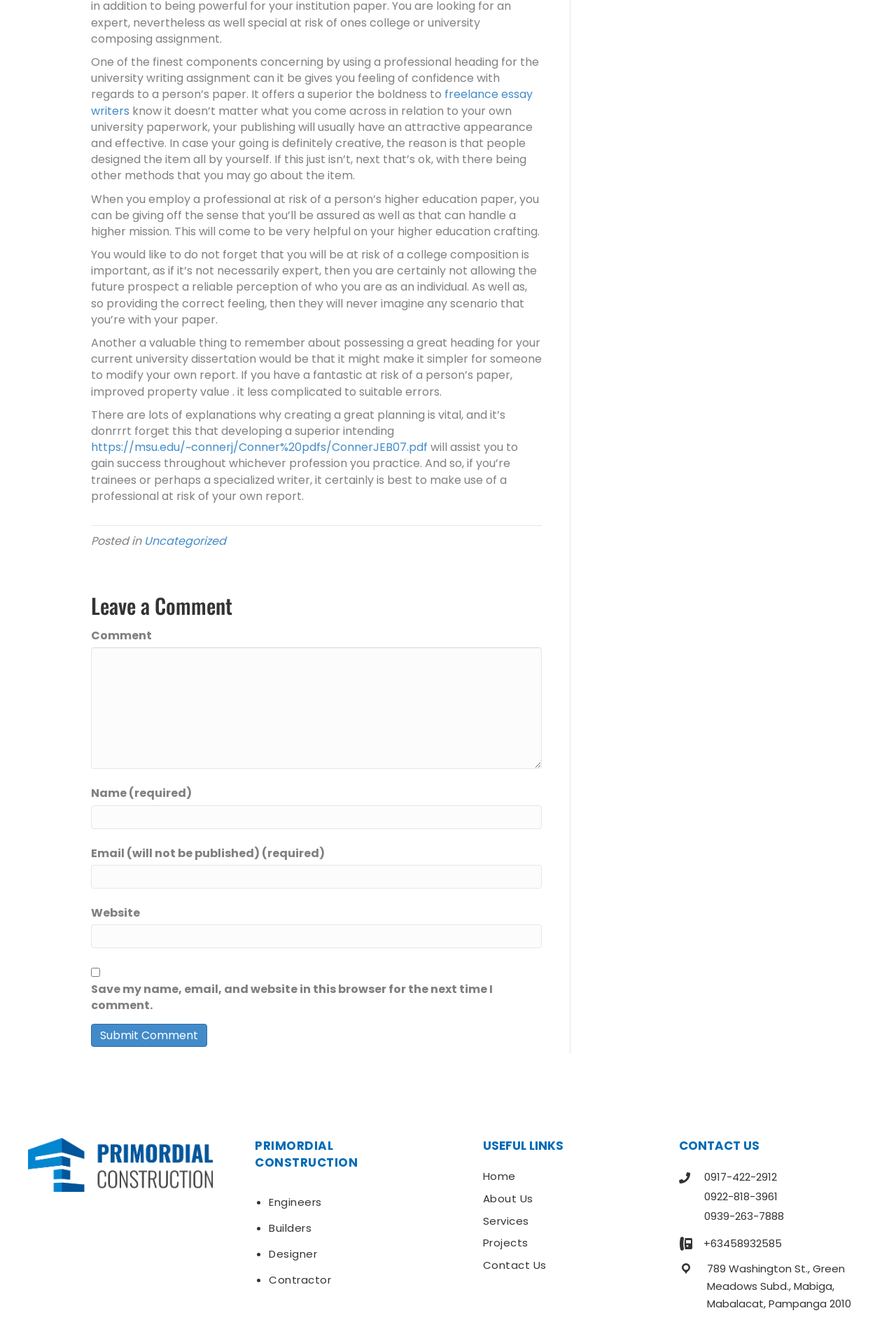What is the address of the company mentioned on the webpage?
Using the visual information, answer the question in a single word or phrase.

789 Washington St., Green Meadows Subd., Mabiga, Mabalacat, Pampanga 2010